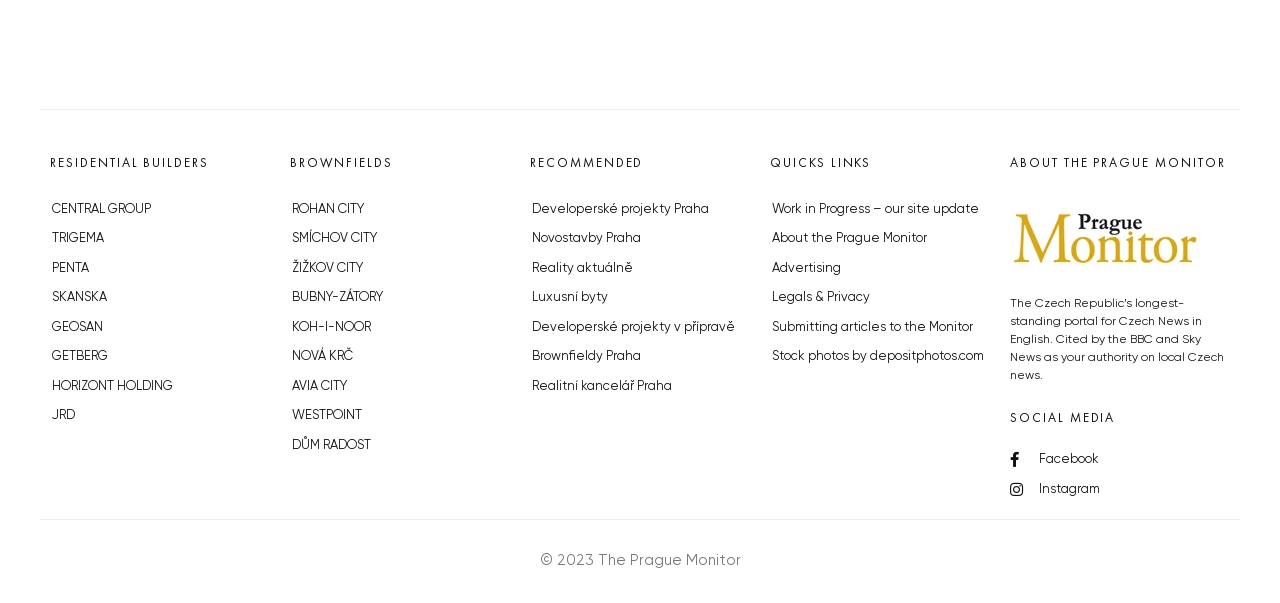Using the format (top-left x, top-left y, bottom-right x, bottom-right y), and given the element description, identify the bounding box coordinates within the screenshot: ROHAN CITY

[0.227, 0.87, 0.301, 0.919]